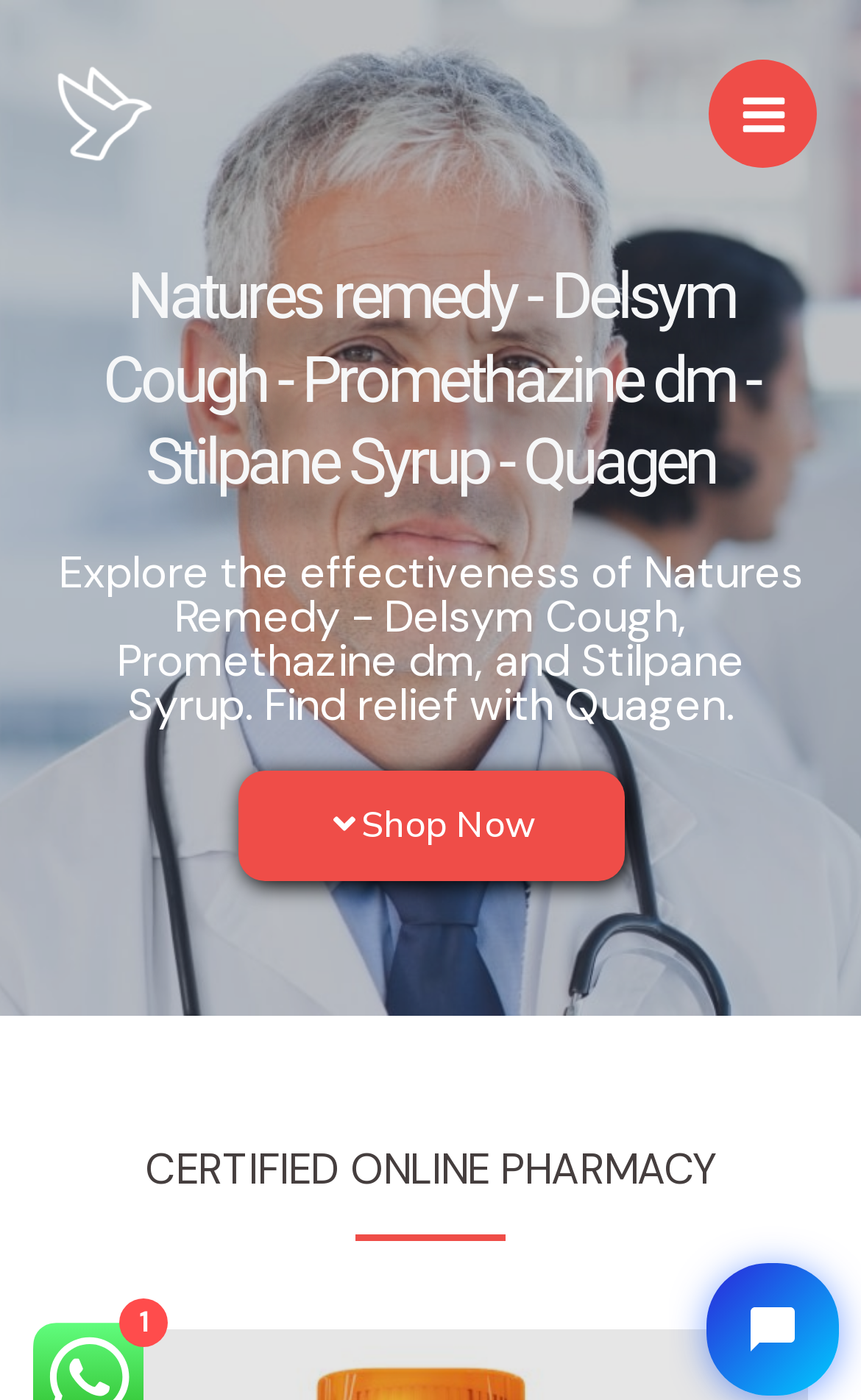Analyze and describe the webpage in a detailed narrative.

The webpage is focused on exploring the effectiveness of Natures Remedy, specifically Delsym Cough, Promethazine dm, and Stilpane Syrup, with the option to find relief with Quagen. 

At the top left of the page, there is a link with the title "Natures remedy - Delsym Cough - Promethazine dm - Stilpane Syrup". On the top right, a button labeled "Main Menu" is located, accompanied by a small image. 

Below the top section, a heading is centered, reading "Natures remedy - Delsym Cough - Promethazine dm - Stilpane Syrup - Quagen". Underneath the heading, a paragraph of text explains the purpose of the webpage, stating "Explore the effectiveness of Natures Remedy - Delsym Cough, Promethazine dm, and Stilpane Syrup. Find relief with Quagen." 

Further down, a "Shop Now" link is positioned, followed by a line of text that certifies the online pharmacy.